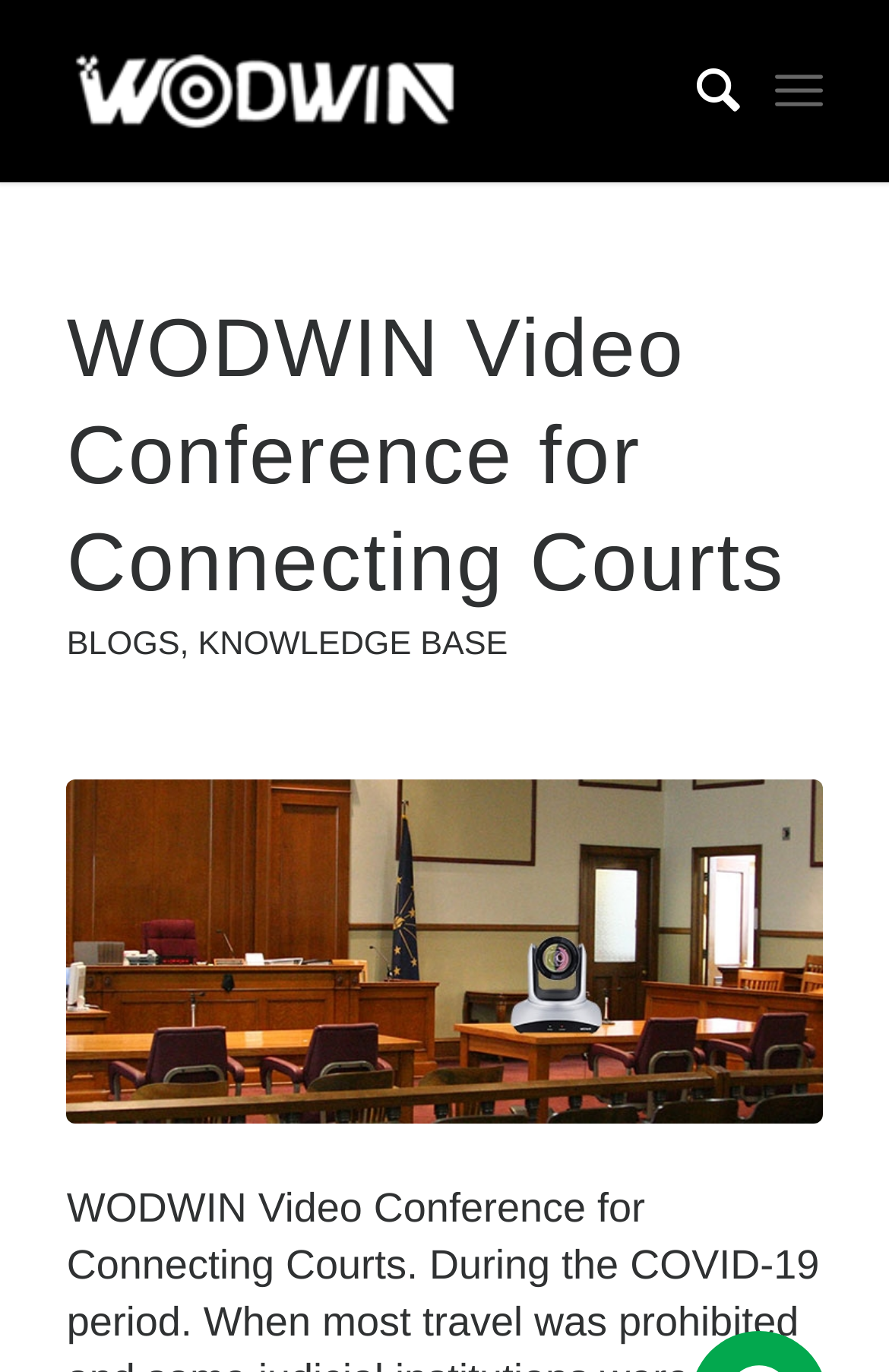Detail the various sections and features present on the webpage.

The webpage is about WODWIN Video Conference for Connecting Courts, with a prominent logo of WODWIN at the top left corner. Below the logo, there is a search link at the top right corner and a menu link next to it. 

The main content area is divided into two sections. The top section has a heading that reads "WODWIN Video Conference for Connecting Courts" and a link with the same text. Below the heading, there are three links: "WODWIN Video Conference for Connecting Courts", "BLOGS", and "KNOWLEDGE BASE", separated by commas. 

The bottom section has a link with a longer text "WODWIN Video Conference for Connecting Courts and Prison Studio" accompanied by an image. This link is positioned at the bottom left corner of the page, spanning almost the entire width of the page.